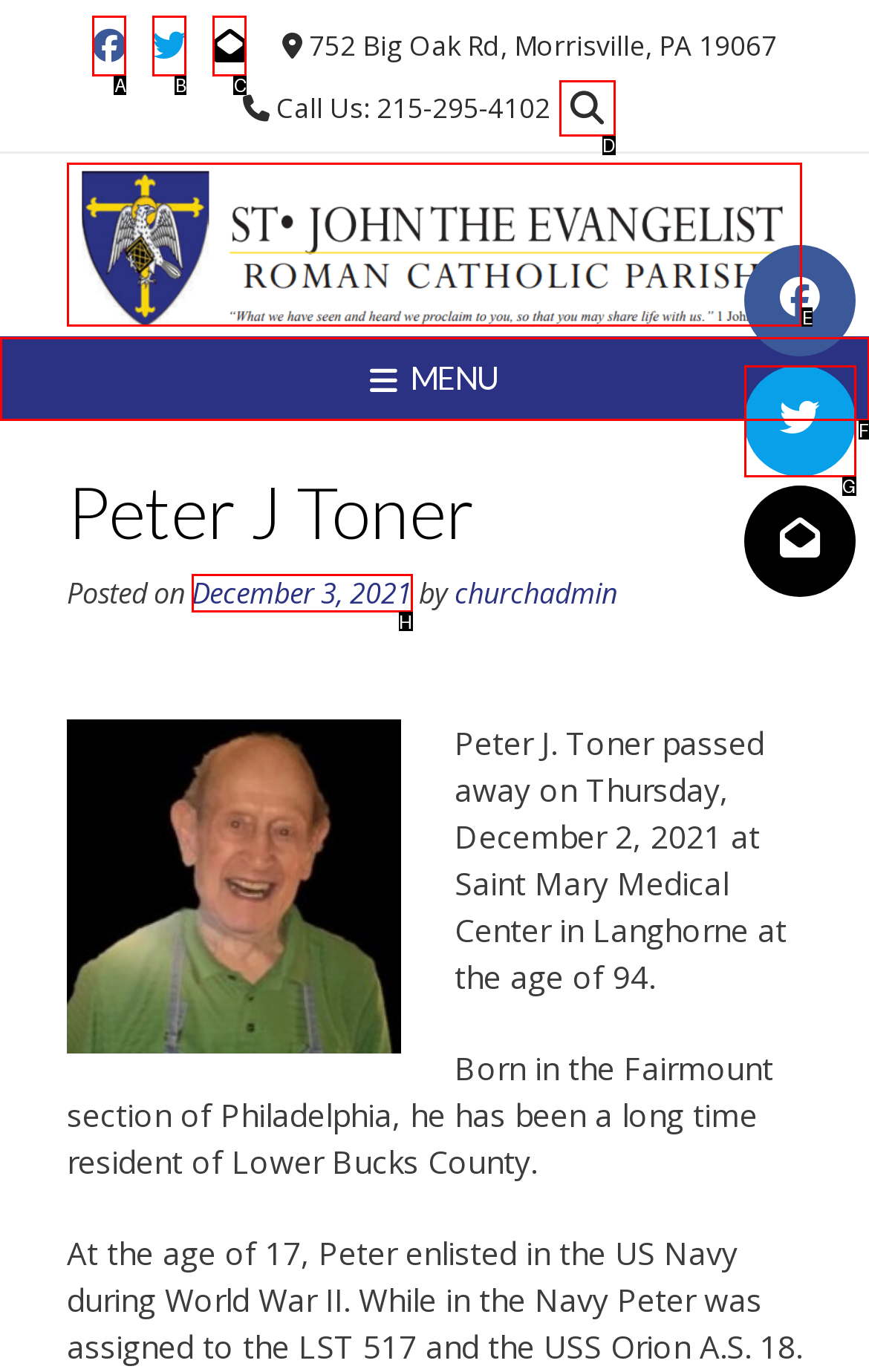Point out the option that needs to be clicked to fulfill the following instruction: Visit St. John the Evangelist Parish
Answer with the letter of the appropriate choice from the listed options.

E